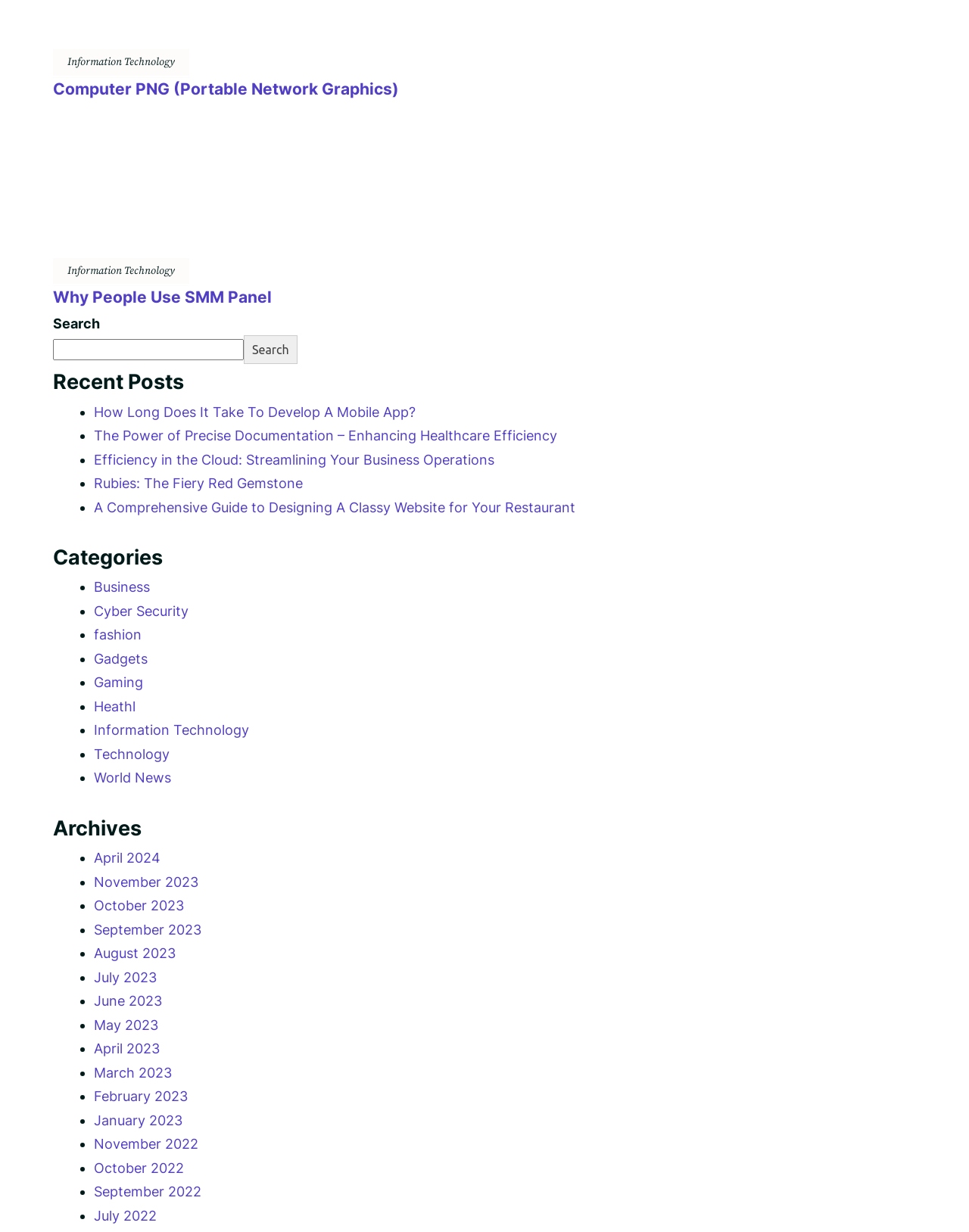Based on the element description climate injustice, identify the bounding box of the UI element in the given webpage screenshot. The coordinates should be in the format (top-left x, top-left y, bottom-right x, bottom-right y) and must be between 0 and 1.

None